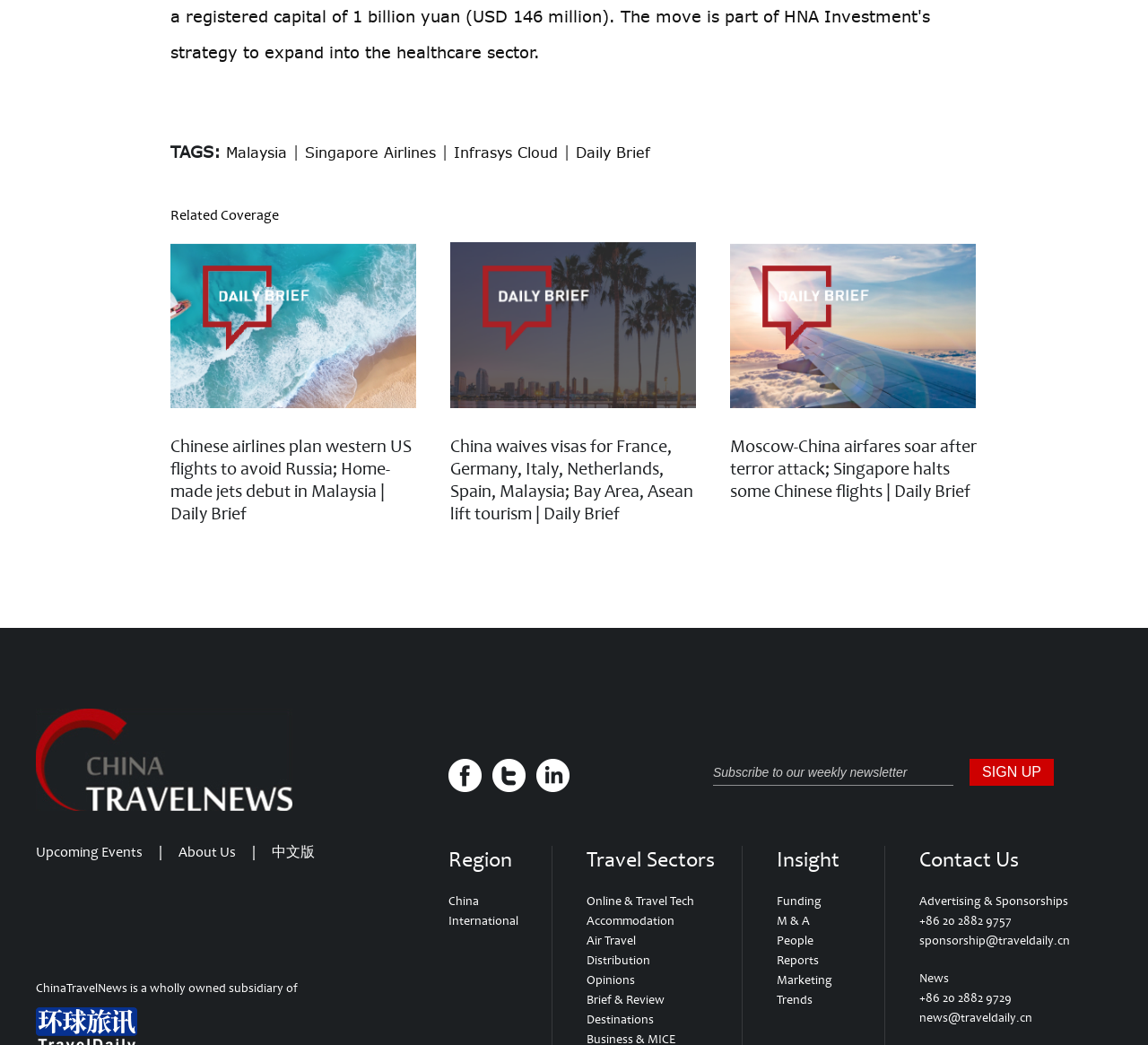Can you look at the image and give a comprehensive answer to the question:
What is the purpose of the textbox 'Subscribe to our weekly newsletter'?

This question can be answered by looking at the textbox 'Subscribe to our weekly newsletter' which is used to input email address to subscribe to the weekly newsletter.